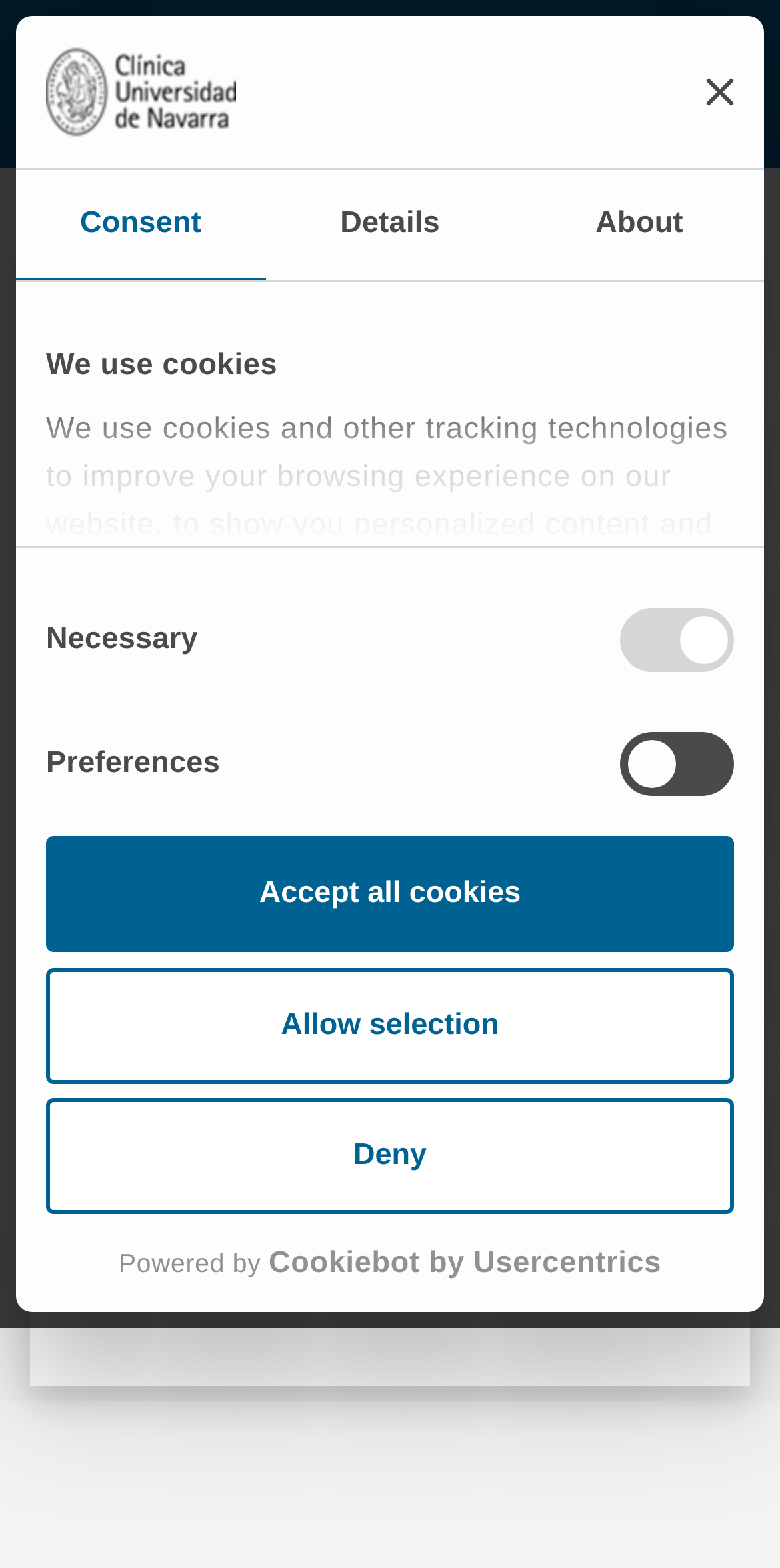Identify the bounding box coordinates necessary to click and complete the given instruction: "Click the close banner button".

[0.905, 0.05, 0.941, 0.068]